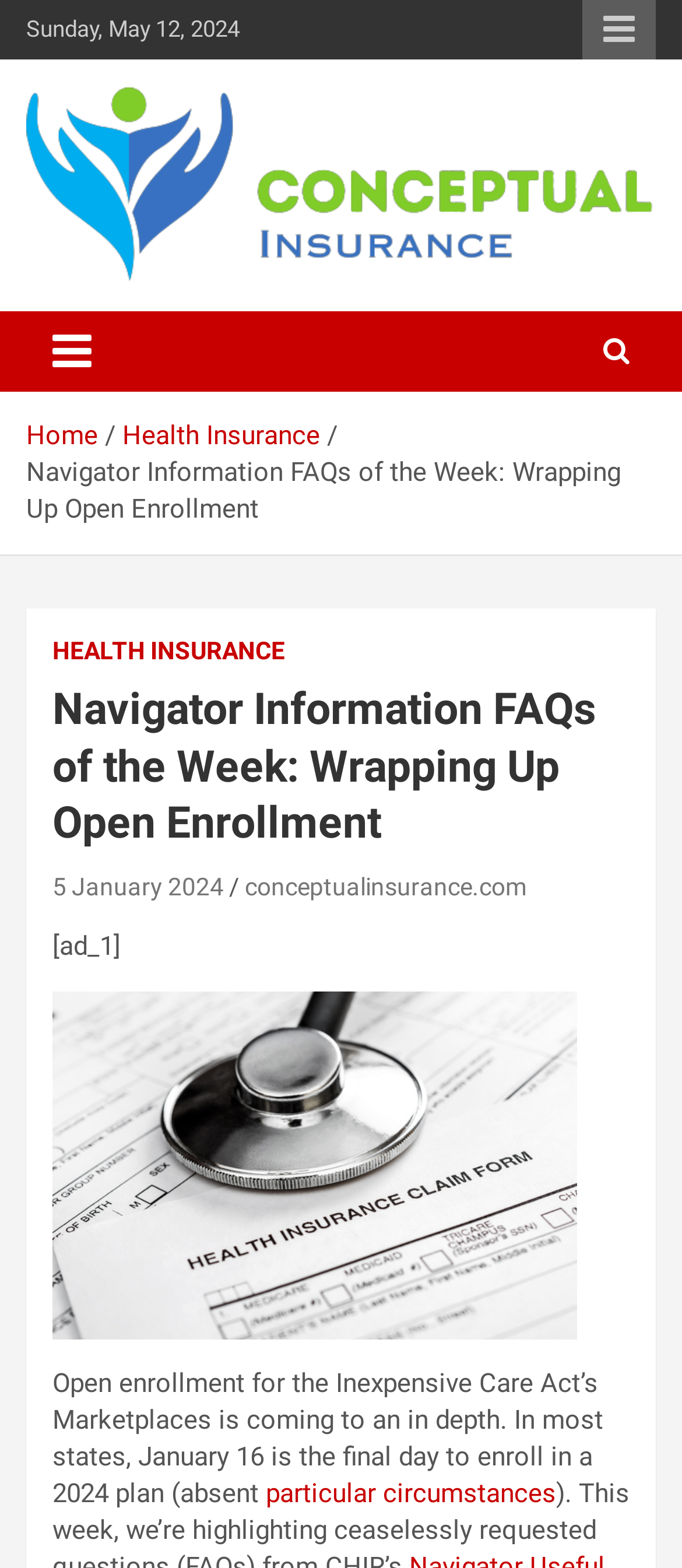Specify the bounding box coordinates of the area to click in order to execute this command: 'Go to Conceptualinsurance.com homepage'. The coordinates should consist of four float numbers ranging from 0 to 1, and should be formatted as [left, top, right, bottom].

[0.038, 0.058, 0.962, 0.085]